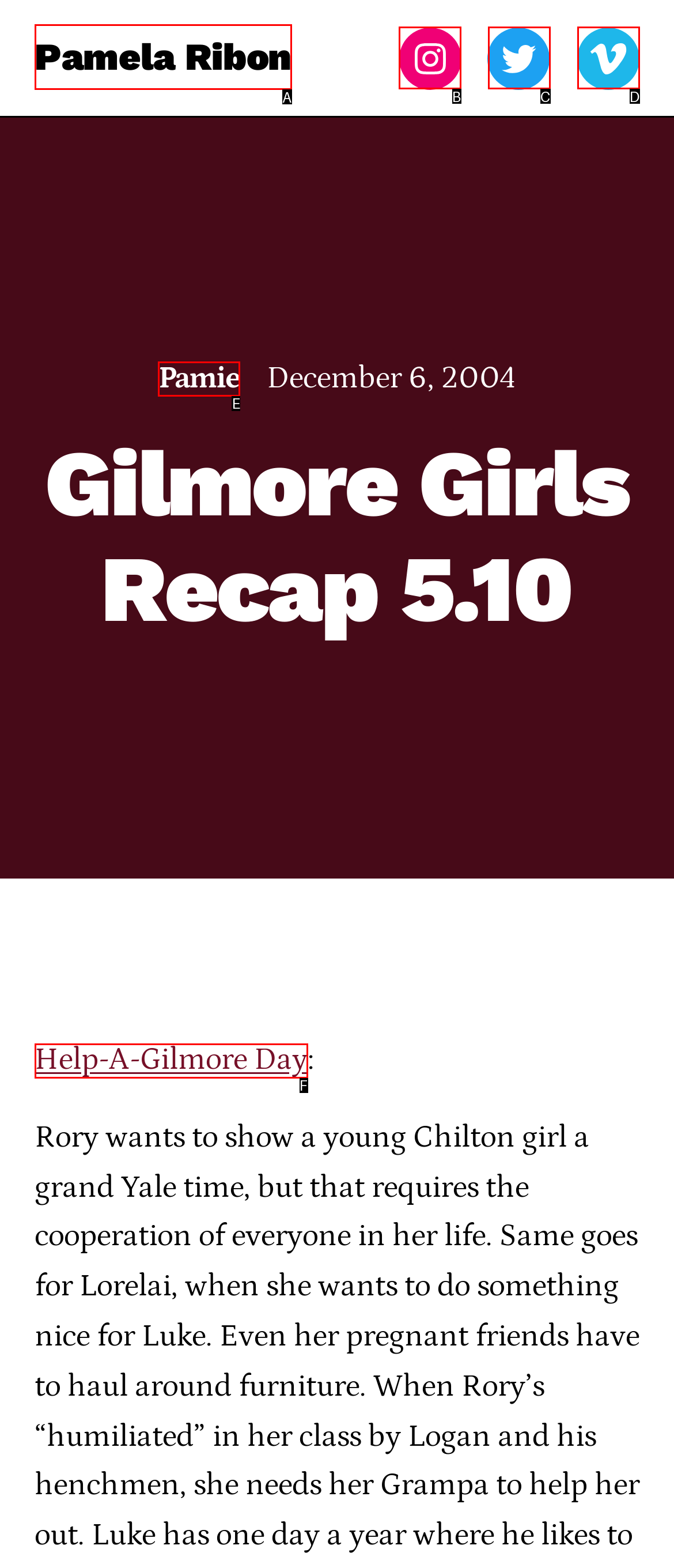Choose the UI element that best aligns with the description: Pamela Ribon
Respond with the letter of the chosen option directly.

A